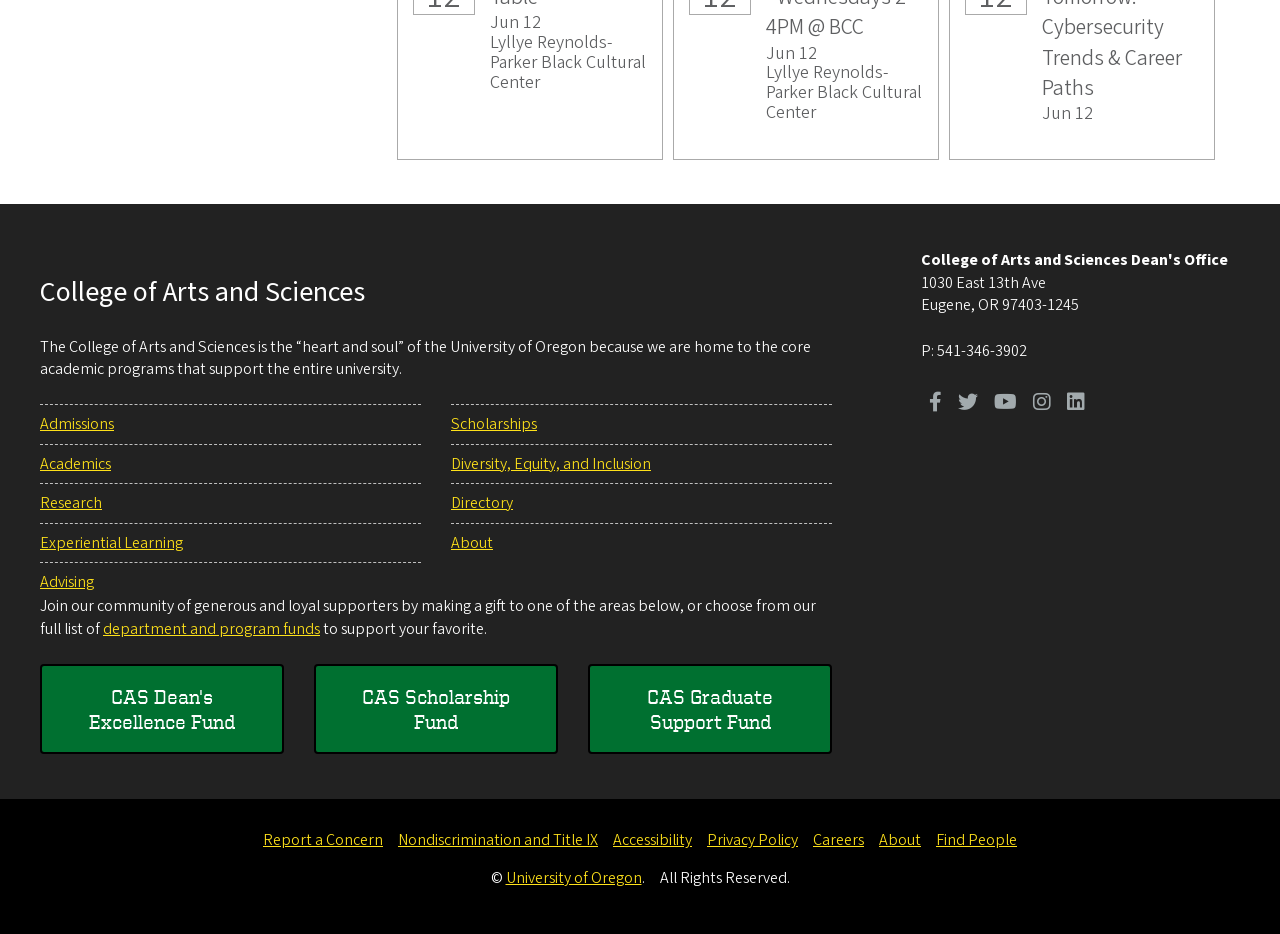Please locate the bounding box coordinates of the region I need to click to follow this instruction: "Click on Admissions".

[0.031, 0.443, 0.089, 0.466]